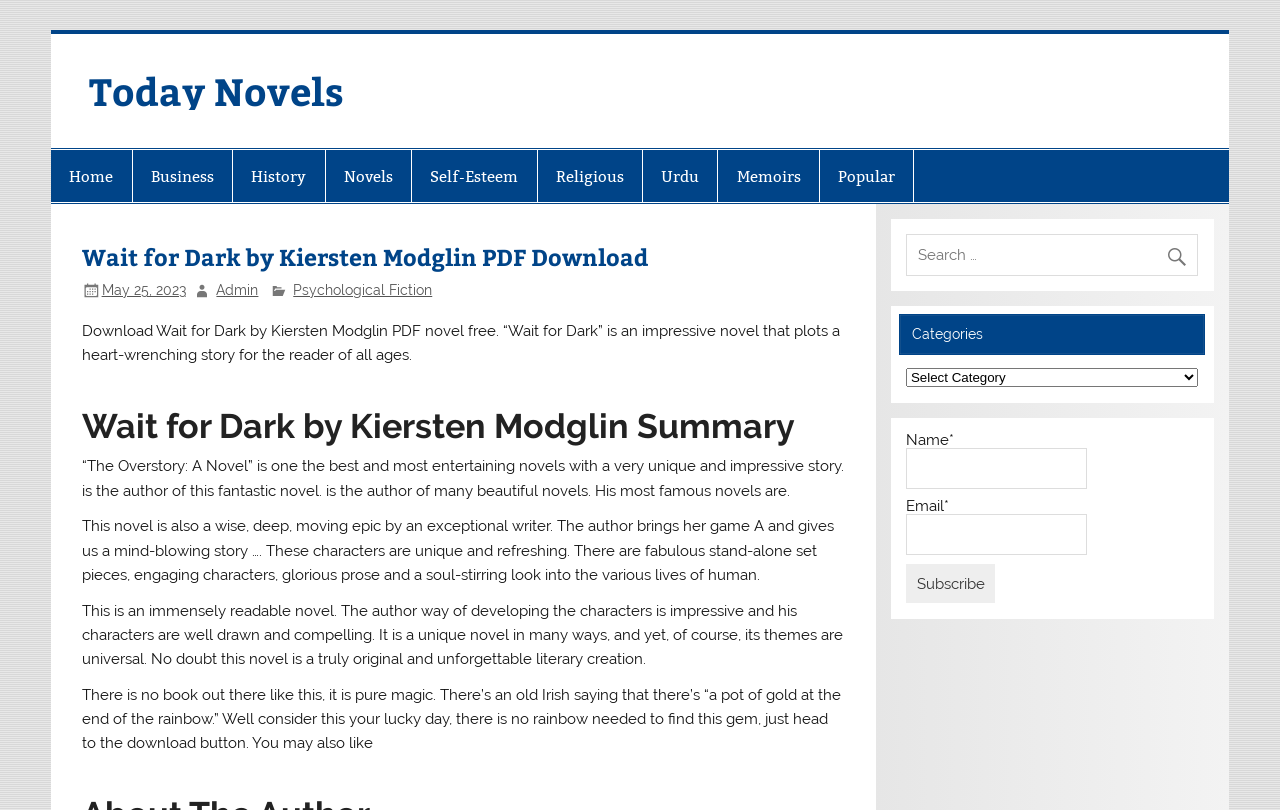What is required to subscribe to the newsletter?
Answer with a single word or phrase, using the screenshot for reference.

Name and Email